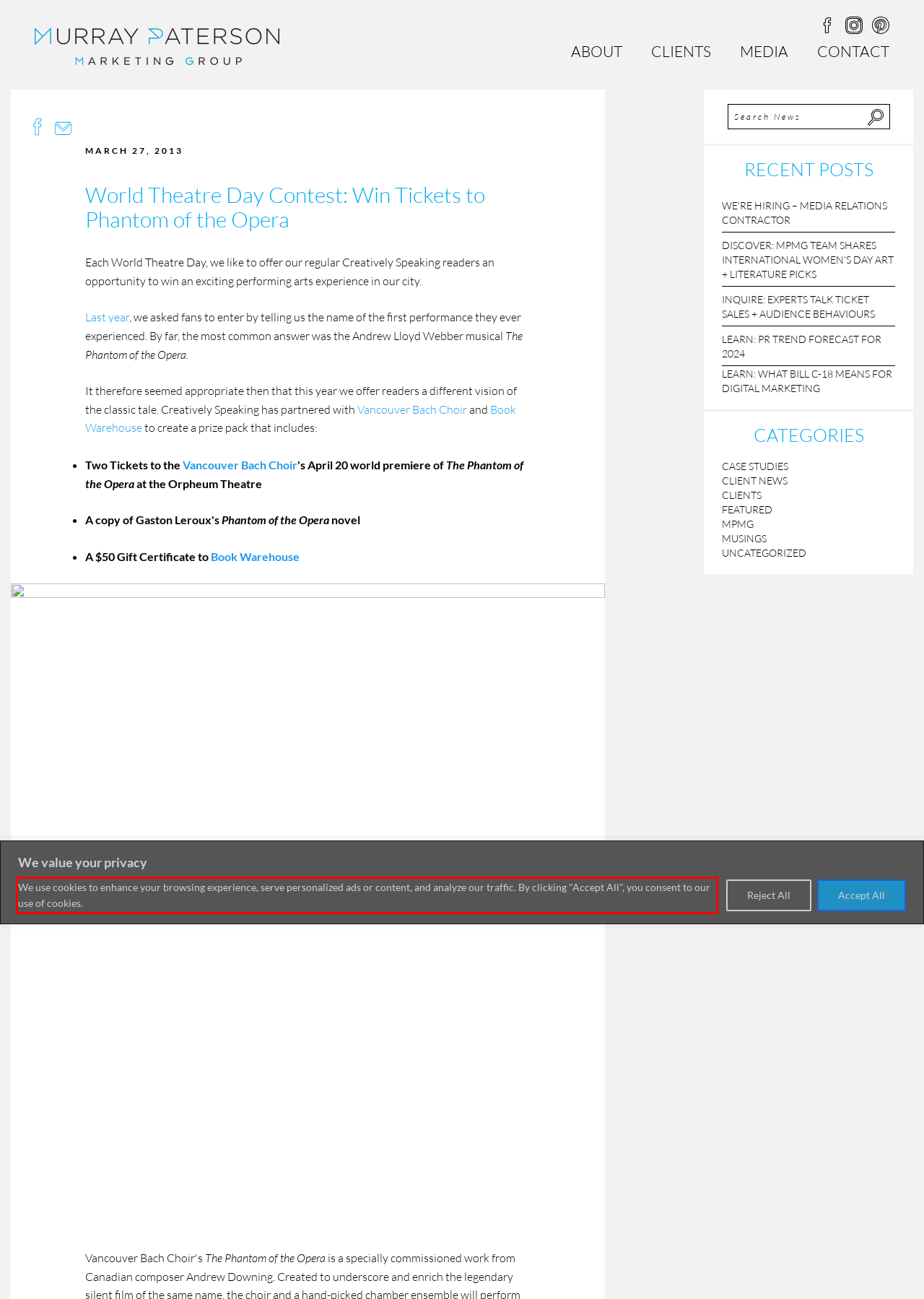Identify the text within the red bounding box on the webpage screenshot and generate the extracted text content.

We use cookies to enhance your browsing experience, serve personalized ads or content, and analyze our traffic. By clicking "Accept All", you consent to our use of cookies.